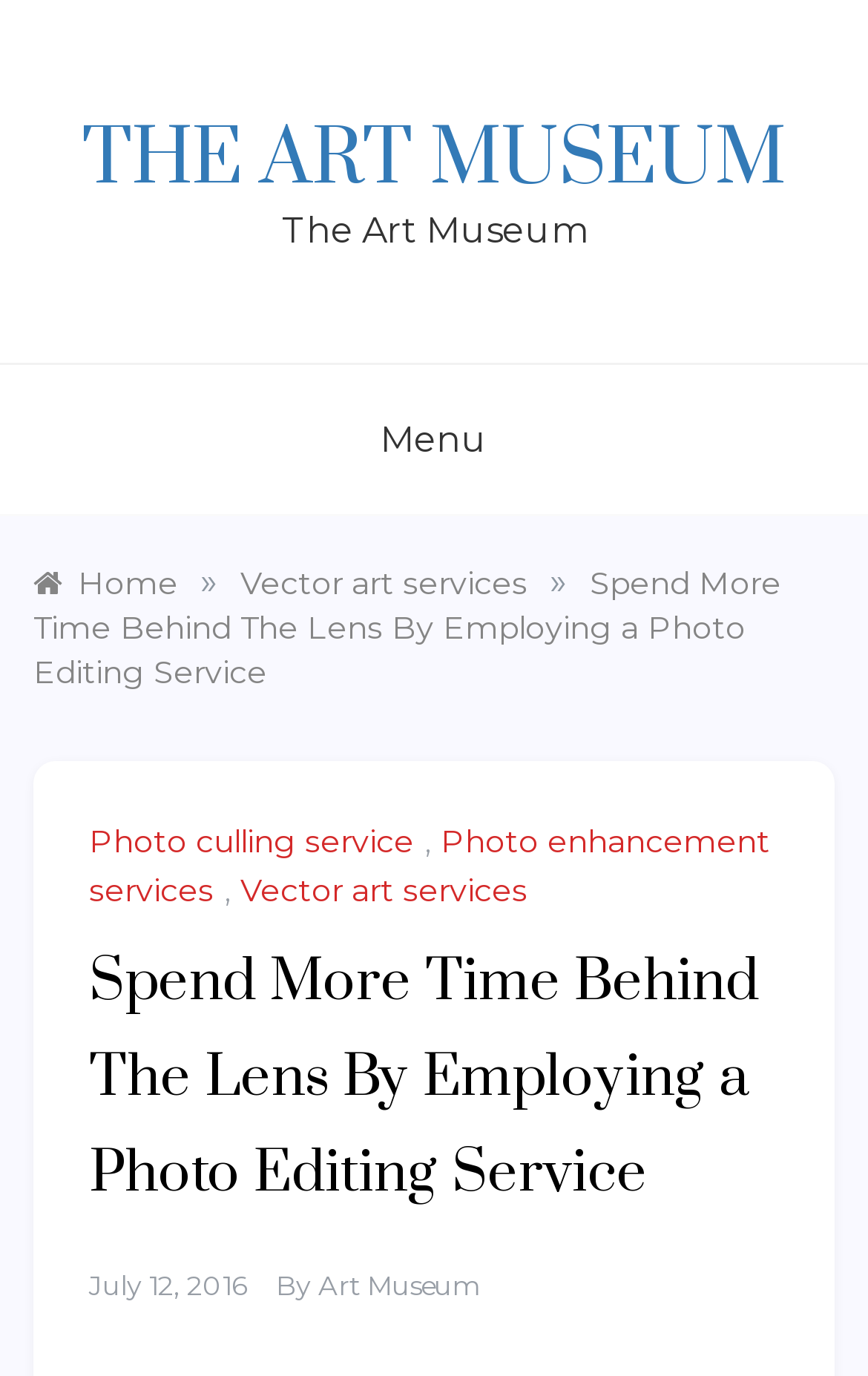Please identify the bounding box coordinates of the clickable region that I should interact with to perform the following instruction: "Read the article published on July 12, 2016". The coordinates should be expressed as four float numbers between 0 and 1, i.e., [left, top, right, bottom].

[0.103, 0.922, 0.285, 0.947]